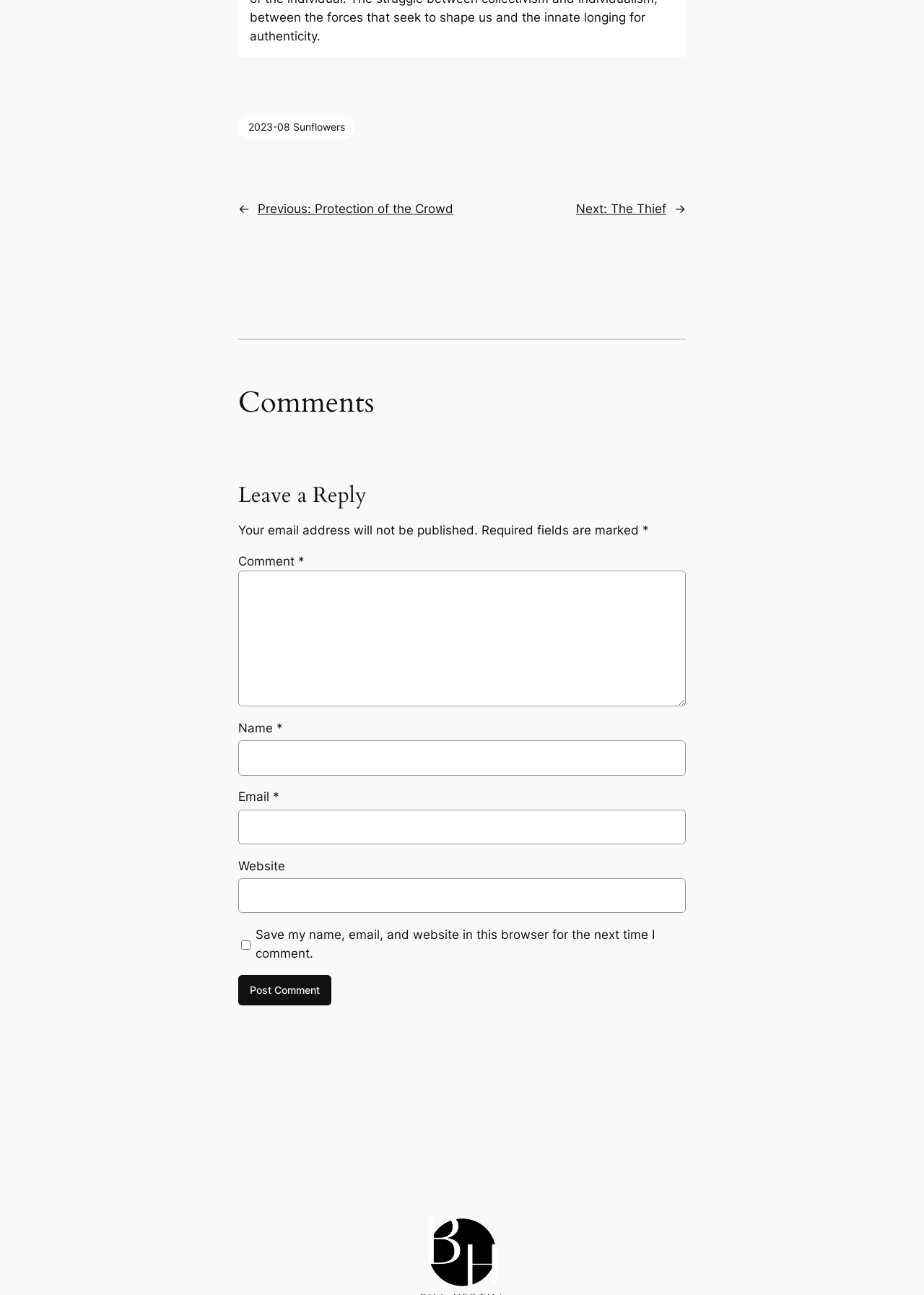Find the bounding box coordinates of the clickable region needed to perform the following instruction: "Check the 'Save my name, email, and website in this browser for the next time I comment.' checkbox". The coordinates should be provided as four float numbers between 0 and 1, i.e., [left, top, right, bottom].

[0.261, 0.718, 0.271, 0.742]